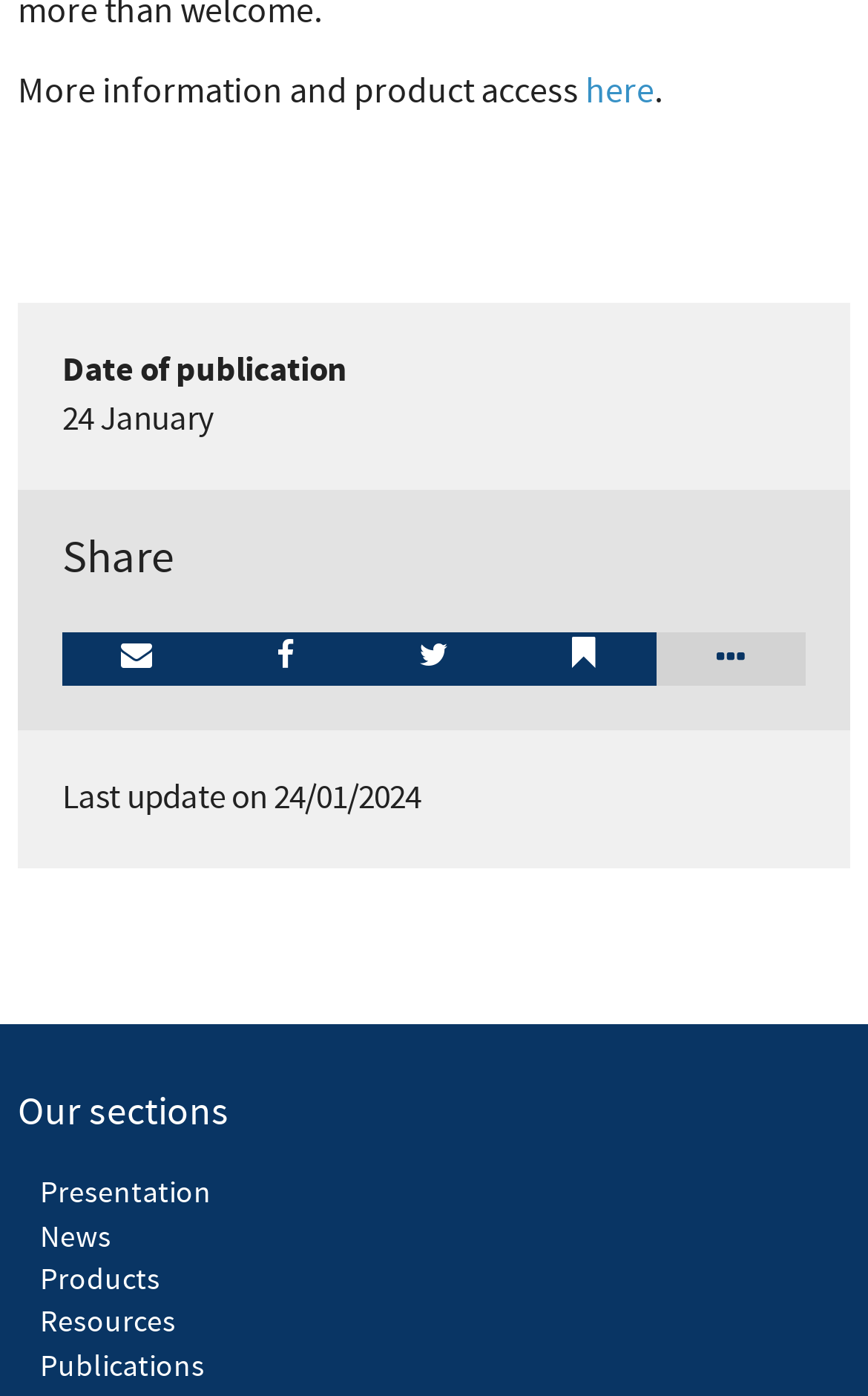From the element description title="Google +", predict the bounding box coordinates of the UI element. The coordinates must be specified in the format (top-left x, top-left y, bottom-right x, bottom-right y) and should be within the 0 to 1 range.

[0.586, 0.452, 0.757, 0.492]